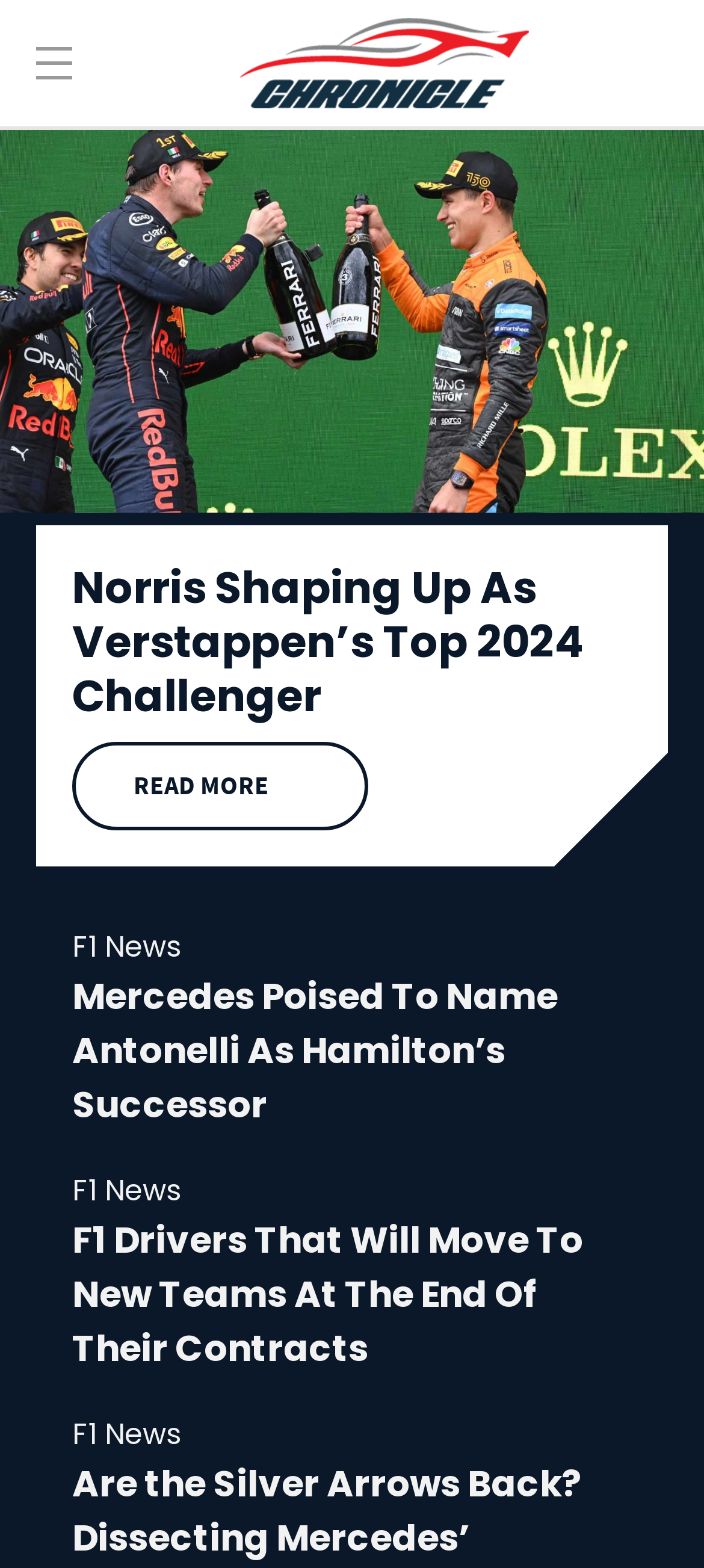Based on the element description: "Read more", identify the bounding box coordinates for this UI element. The coordinates must be four float numbers between 0 and 1, listed as [left, top, right, bottom].

[0.103, 0.474, 0.523, 0.53]